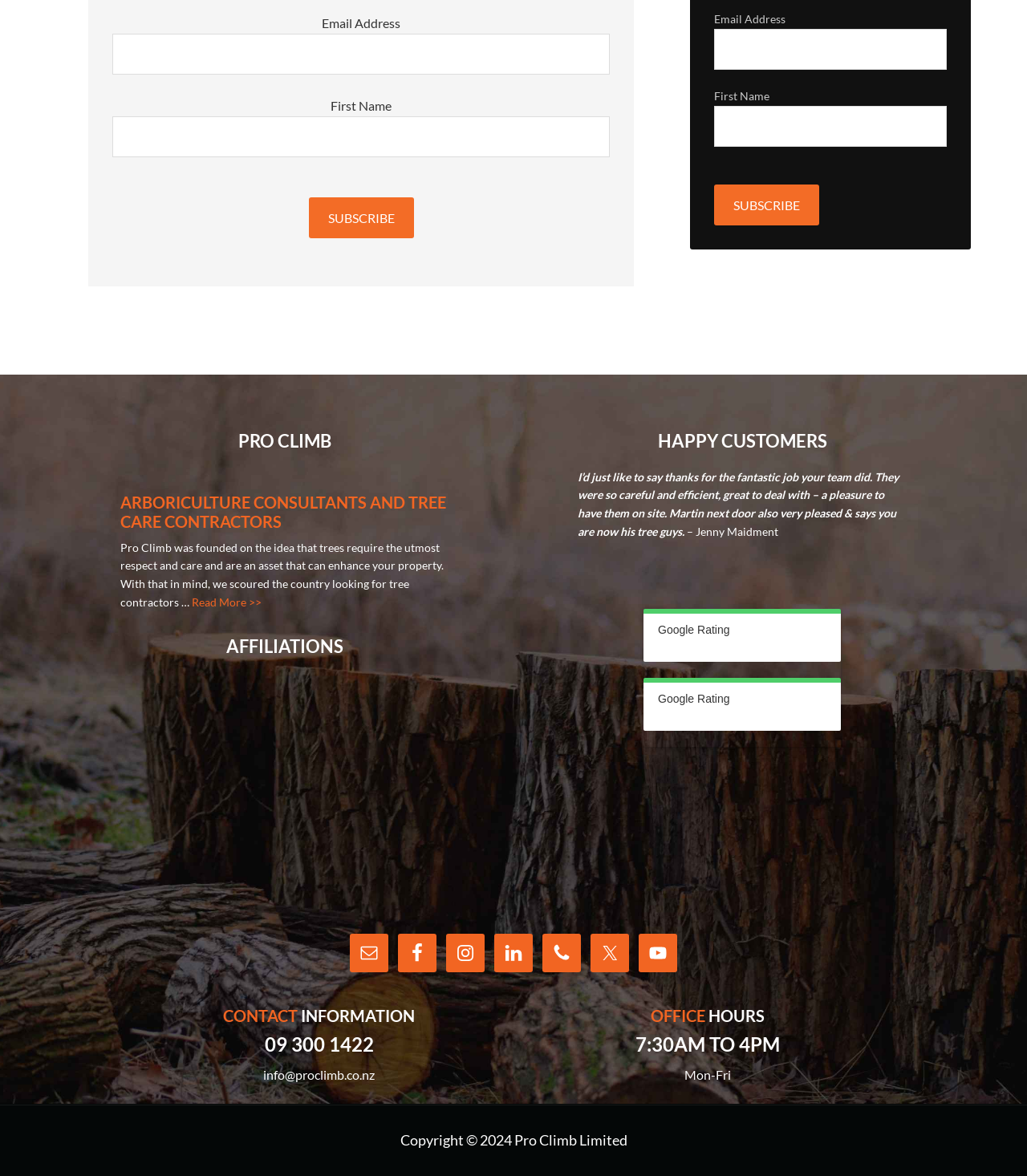Given the element description: "name="subscribe" value="Subscribe"", predict the bounding box coordinates of this UI element. The coordinates must be four float numbers between 0 and 1, given as [left, top, right, bottom].

[0.695, 0.157, 0.798, 0.192]